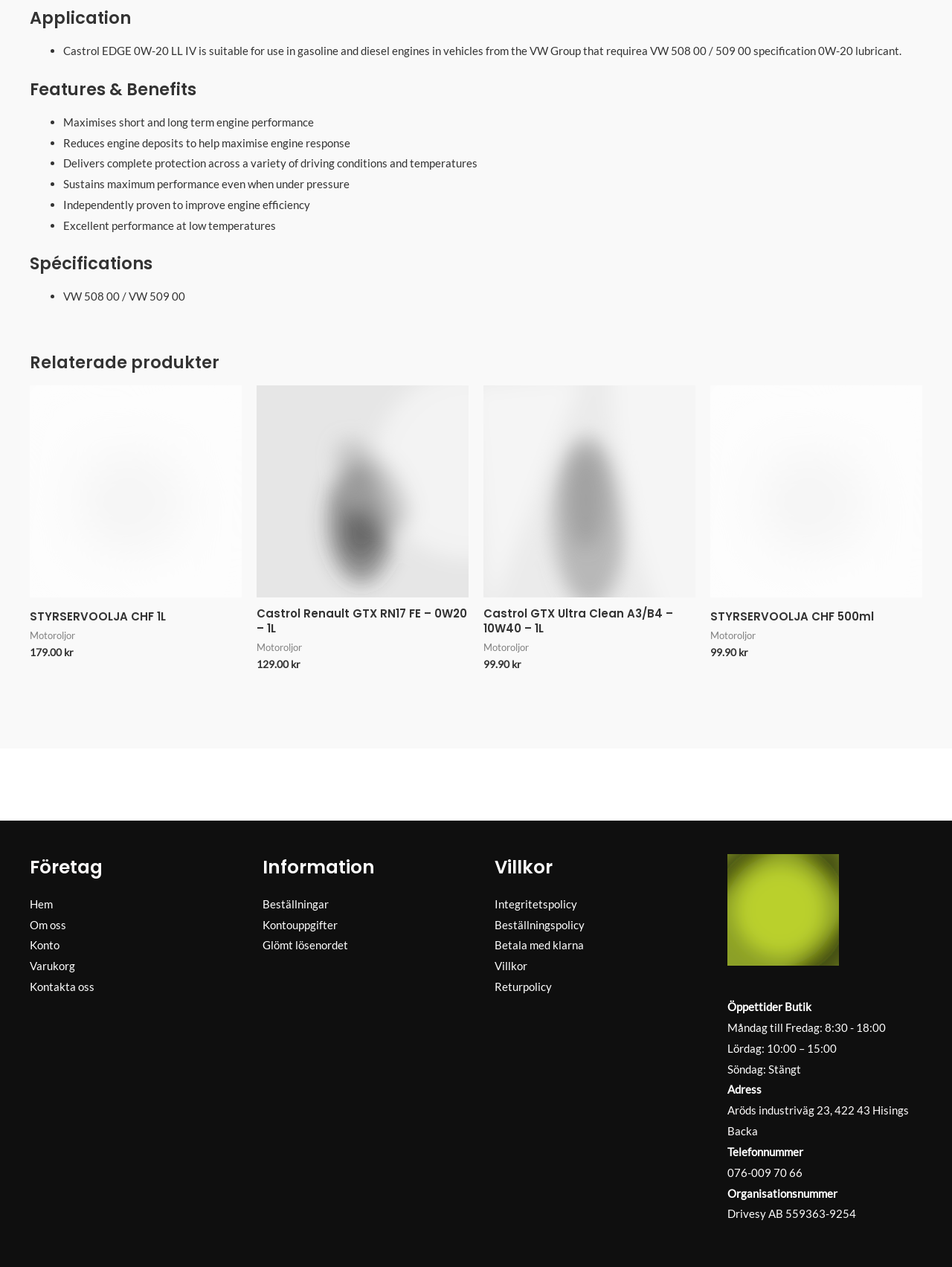Using the format (top-left x, top-left y, bottom-right x, bottom-right y), and given the element description, identify the bounding box coordinates within the screenshot: 076-009 70 66

[0.764, 0.92, 0.843, 0.931]